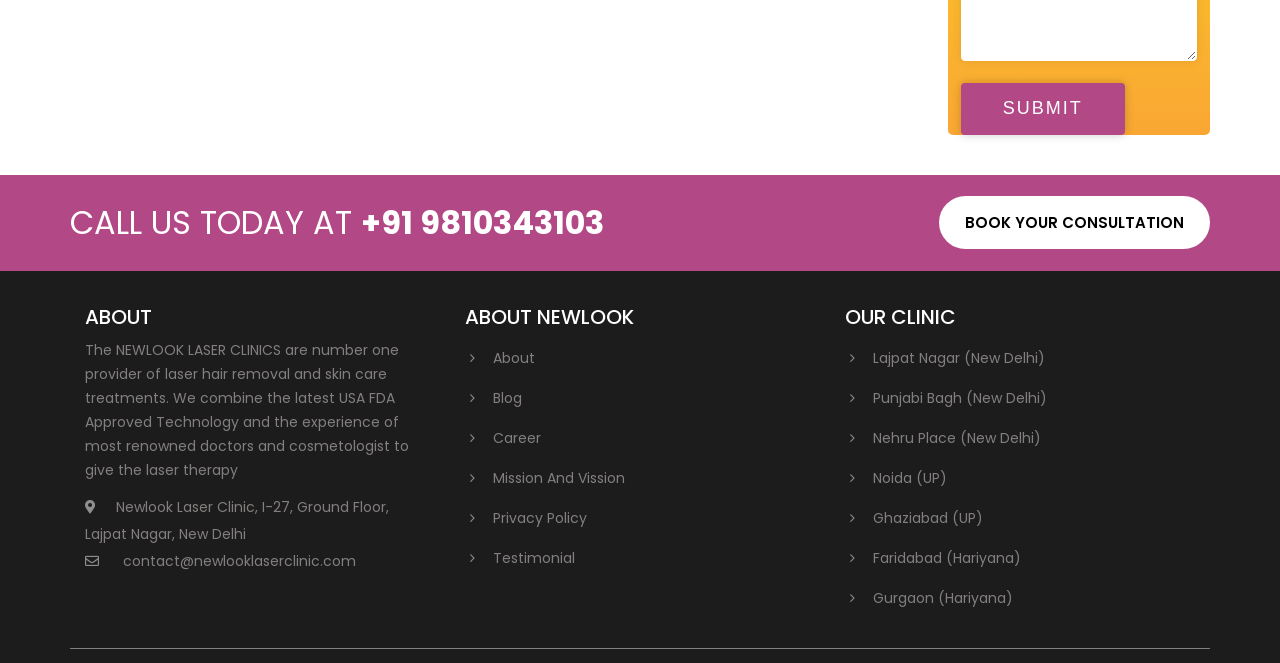Respond with a single word or phrase:
What is the phone number to call?

+91 9810343103